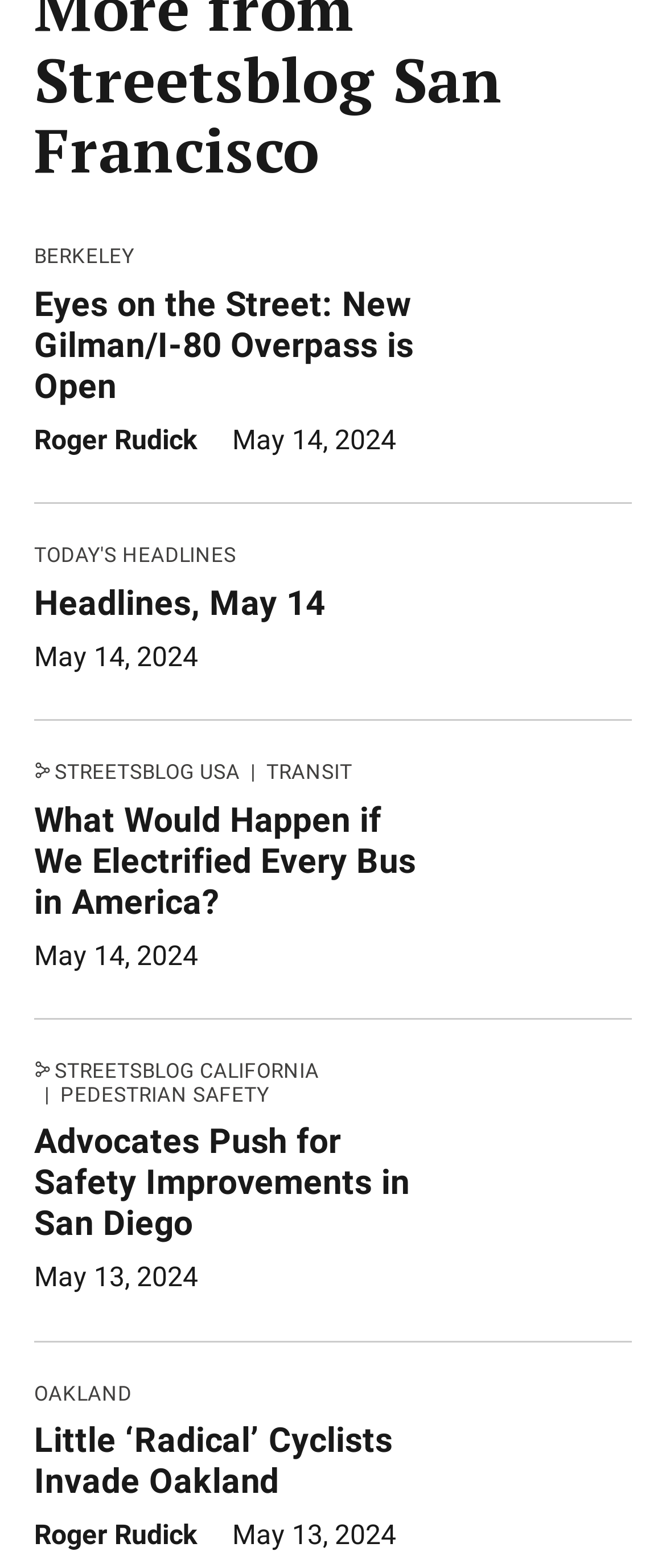What is the category of the article 'What Would Happen if We Electrified Every Bus in America?'?
Please provide a single word or phrase as the answer based on the screenshot.

TRANSIT